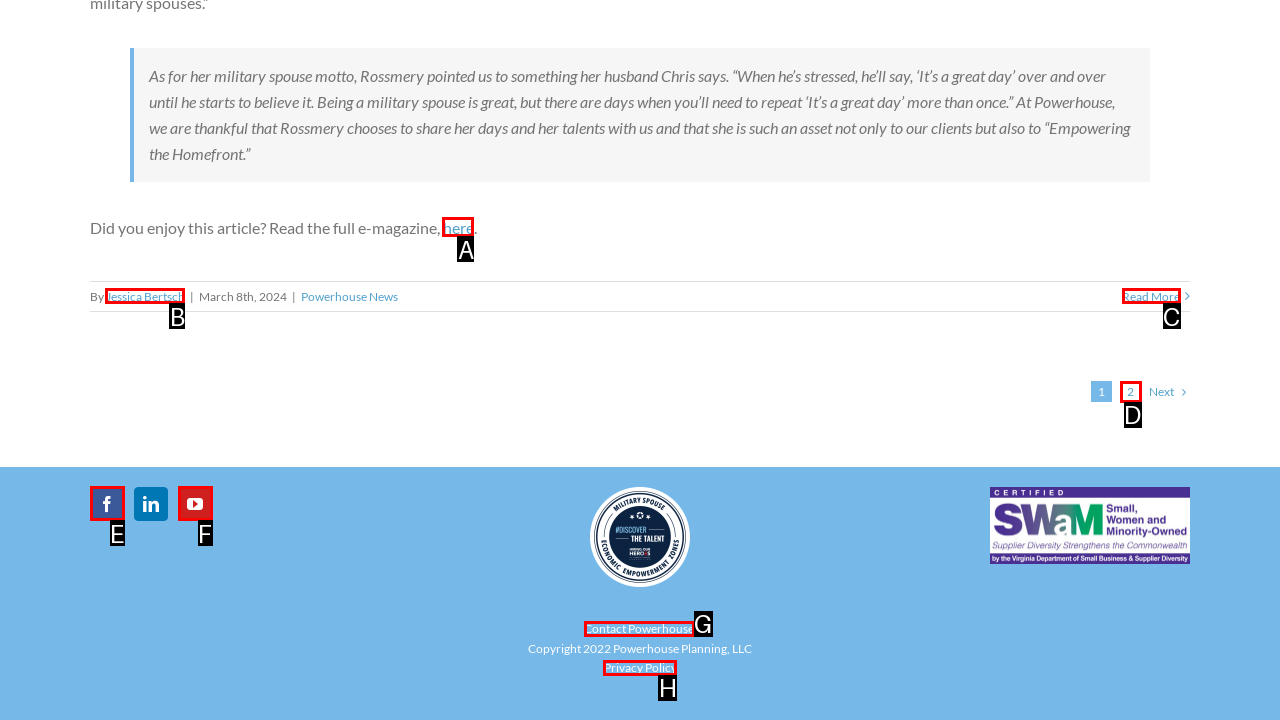Select the HTML element that needs to be clicked to perform the task: Read more about Rossmery Oakes. Reply with the letter of the chosen option.

C